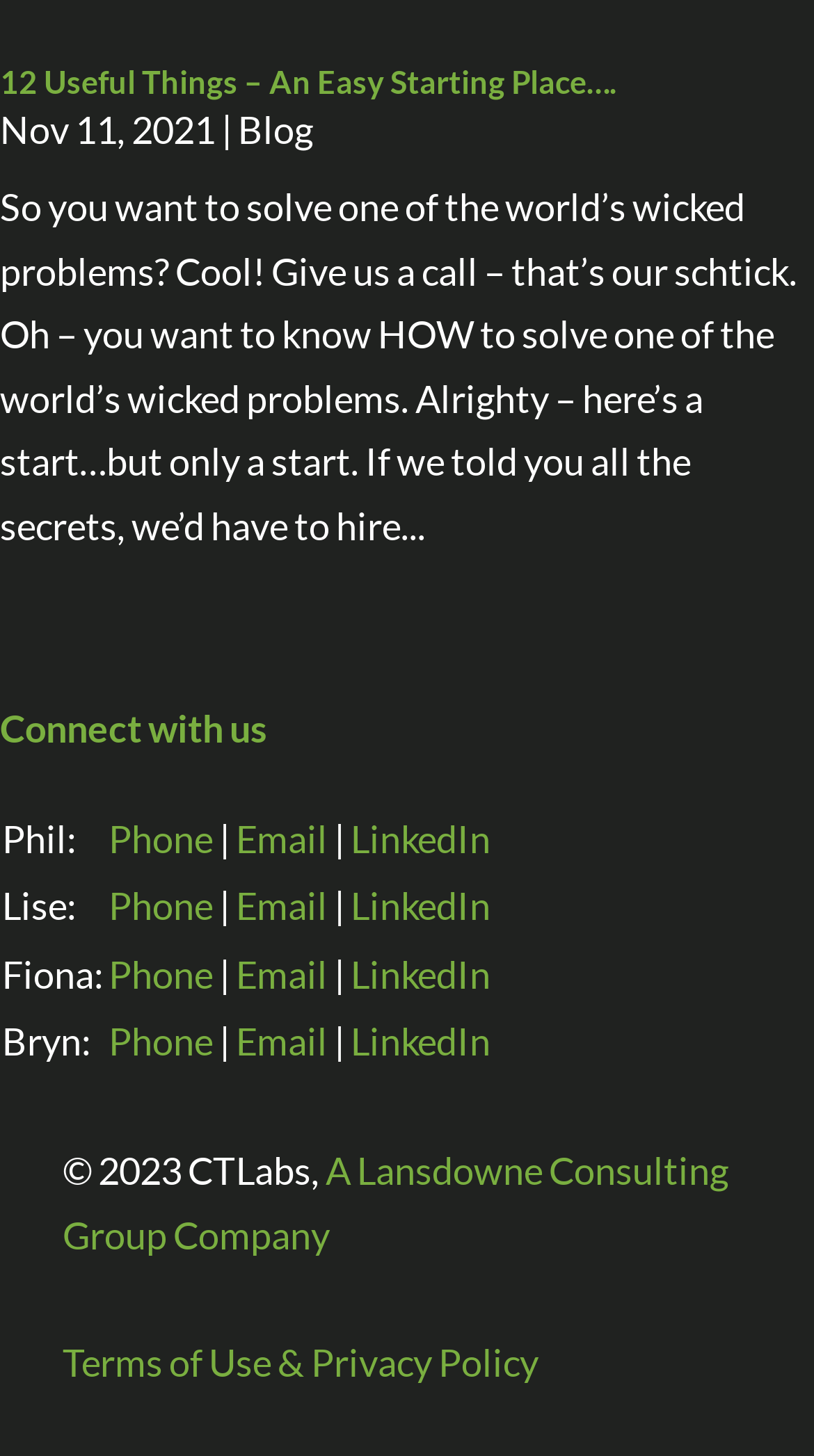Identify the bounding box for the UI element described as: "Phone". The coordinates should be four float numbers between 0 and 1, i.e., [left, top, right, bottom].

[0.133, 0.7, 0.262, 0.731]